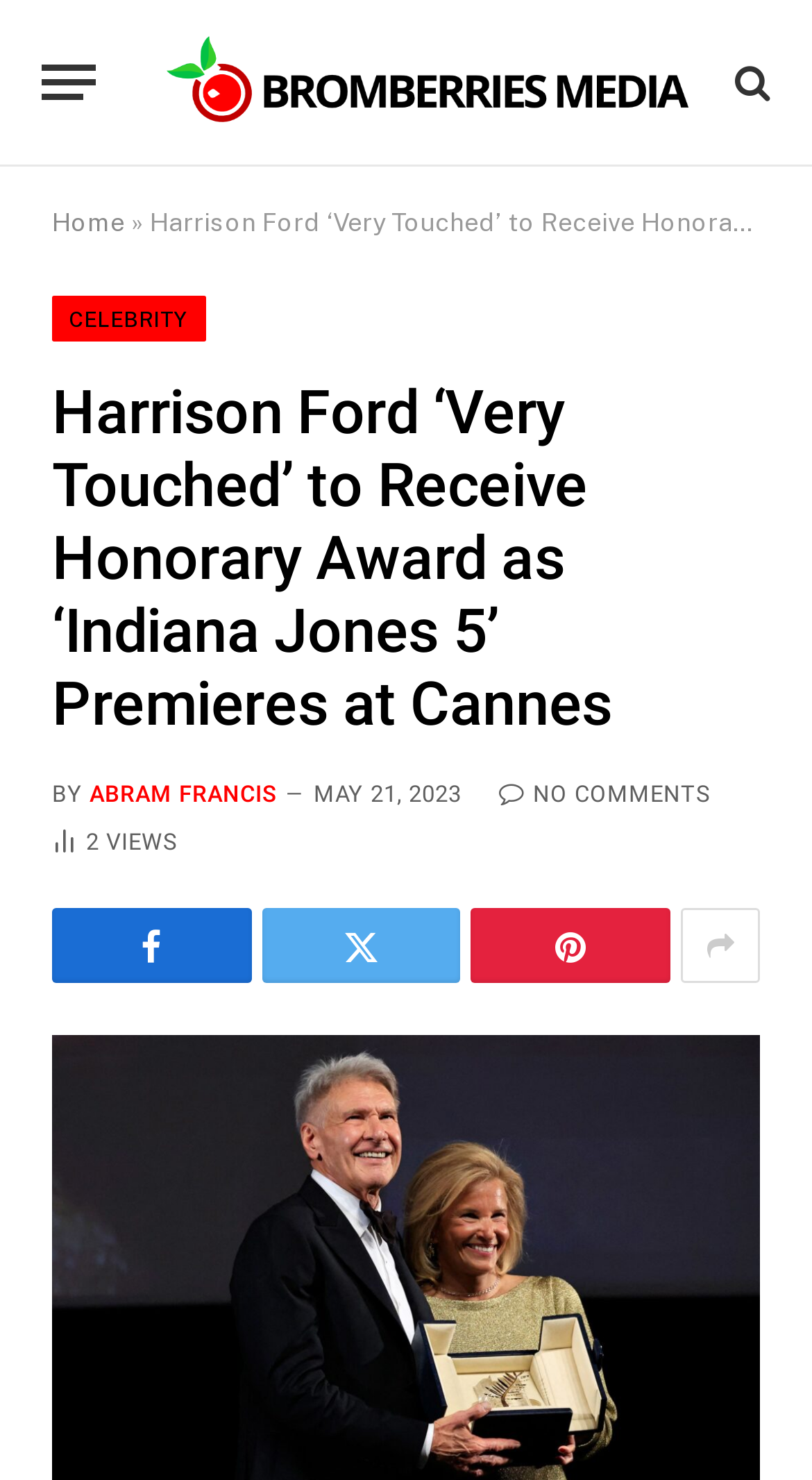Elaborate on the webpage's design and content in a detailed caption.

The webpage appears to be an article from Bromberries Media, with a prominent heading that reads "Harrison Ford ‘Very Touched’ to Receive Honorary Award as ‘Indiana Jones 5’ Premieres at Cannes". This heading is positioned near the top of the page, spanning almost the entire width.

At the very top of the page, there is a menu button on the left and a link to Bromberries Media on the right, accompanied by the media's logo. Below this, there are several navigation links, including "Home" and "CELEBRITY", which are positioned on the left side of the page.

The article's author, ABRAM FRANCIS, is credited below the heading, along with the publication date, "MAY 21, 2023". There is also an indication of the number of article views, "2 Article Views", positioned below the author's name.

On the right side of the page, there are several social media links, represented by icons, including a comment icon with the text "NO COMMENTS". These icons are arranged vertically, starting from the middle of the page.

The overall layout of the page is clean, with a clear hierarchy of elements. The use of headings, links, and icons helps to create a visually appealing and easy-to-navigate design.